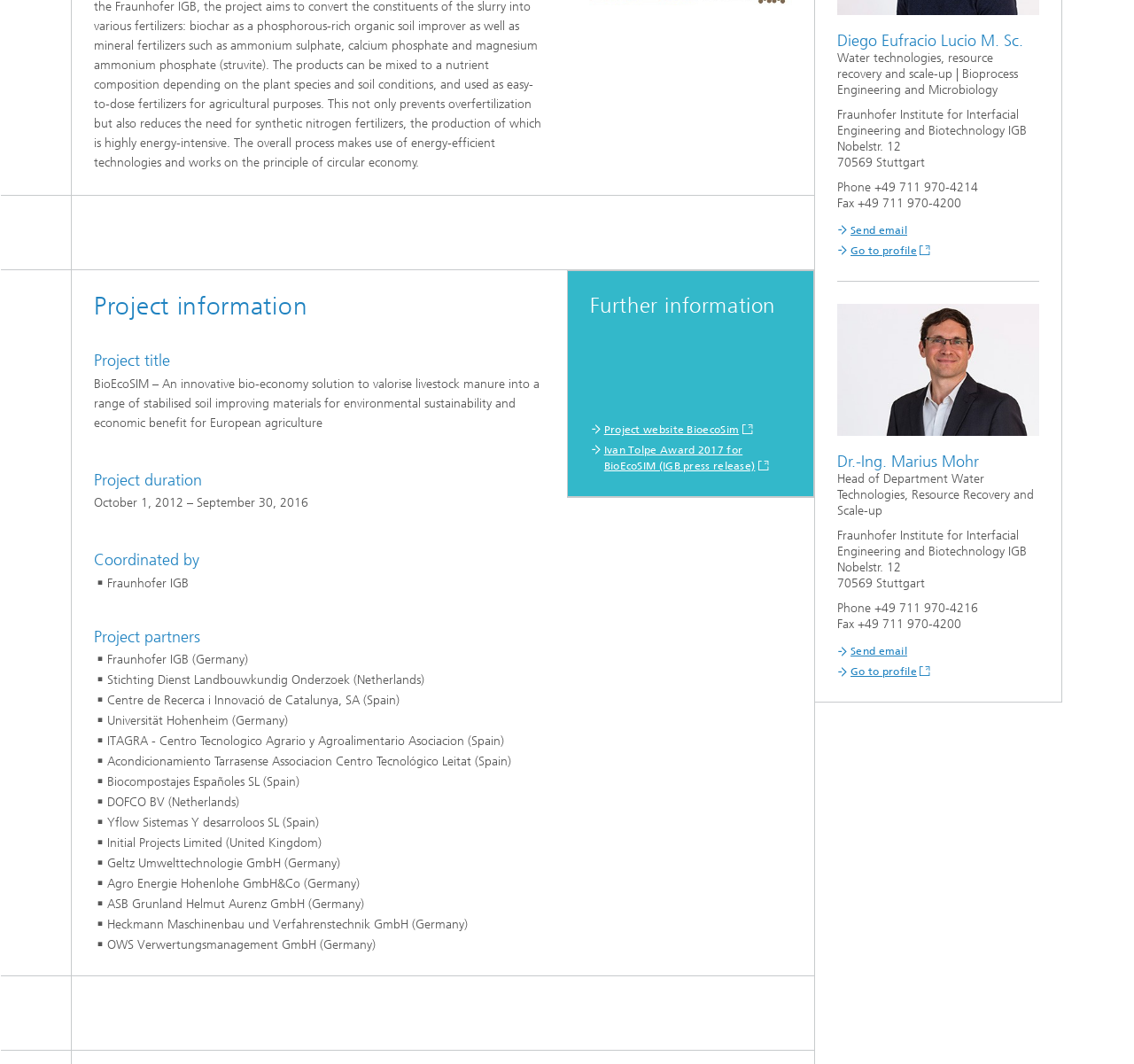Please predict the bounding box coordinates (top-left x, top-left y, bottom-right x, bottom-right y) for the UI element in the screenshot that fits the description: Equipment

[0.539, 0.11, 0.699, 0.152]